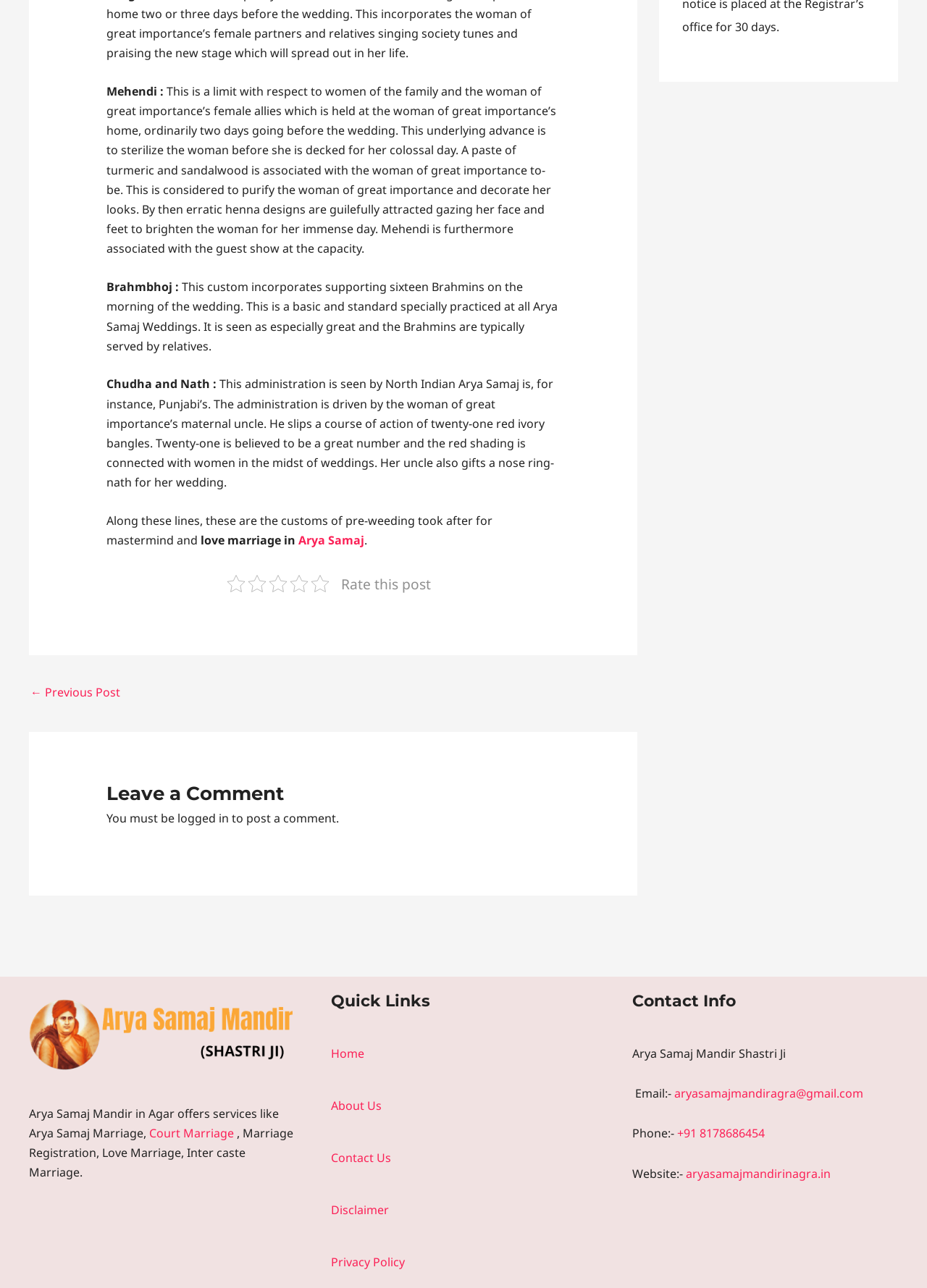Can you provide the bounding box coordinates for the element that should be clicked to implement the instruction: "Rate this post"?

[0.368, 0.446, 0.464, 0.461]